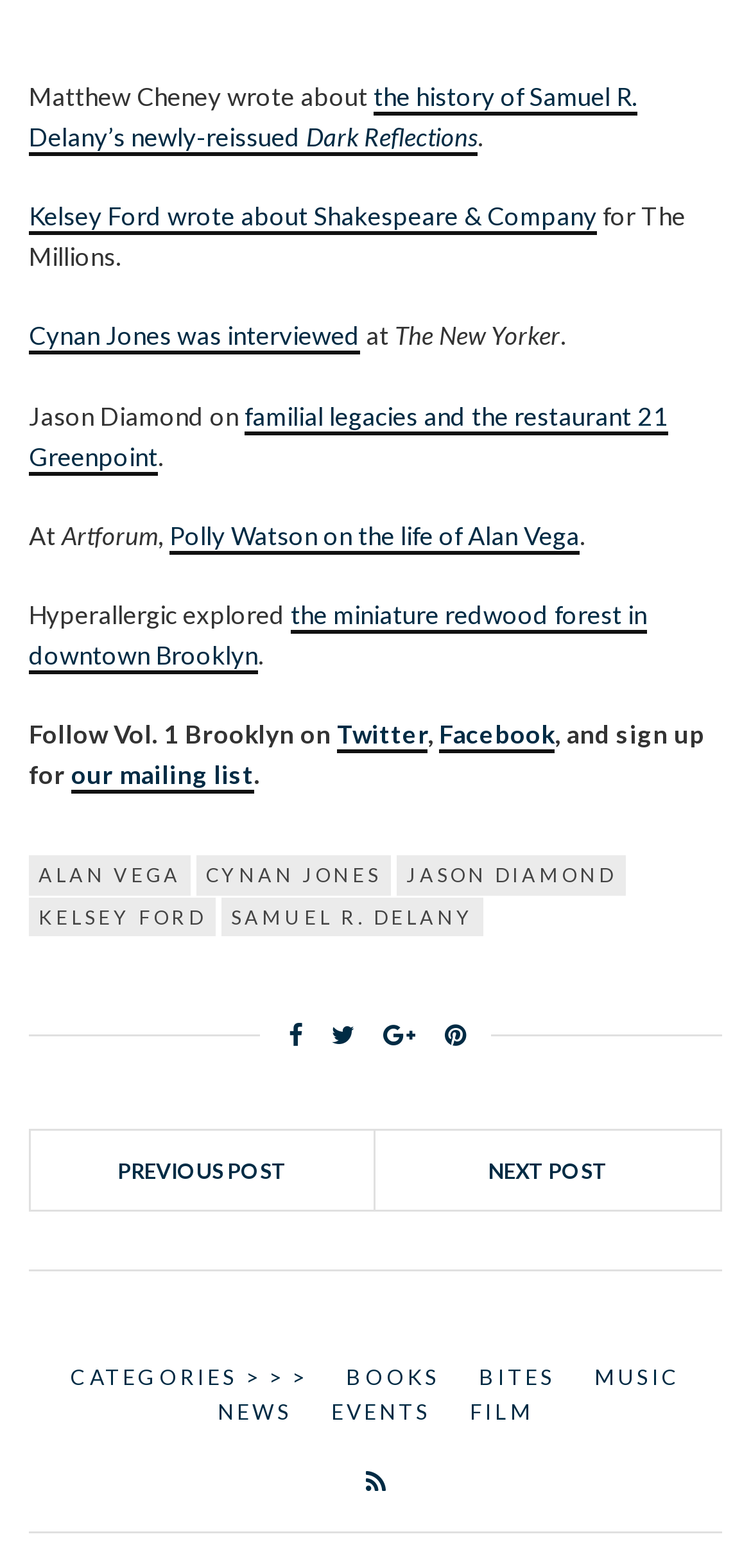Can you find the bounding box coordinates for the UI element given this description: "Film"? Provide the coordinates as four float numbers between 0 and 1: [left, top, right, bottom].

[0.626, 0.889, 0.71, 0.911]